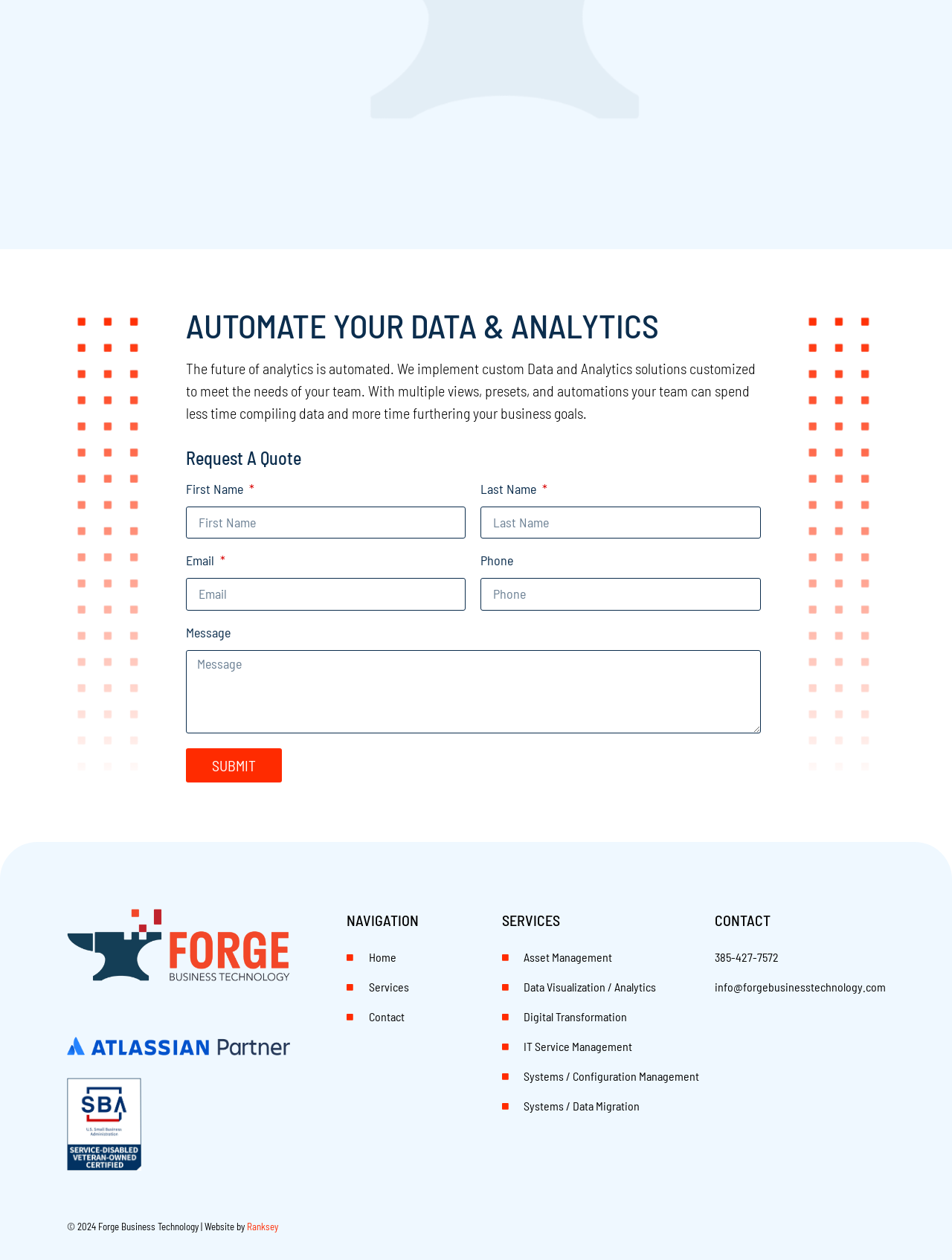Determine the bounding box coordinates for the element that should be clicked to follow this instruction: "Click data visualization/analytics link". The coordinates should be given as four float numbers between 0 and 1, in the format [left, top, right, bottom].

[0.527, 0.774, 0.689, 0.792]